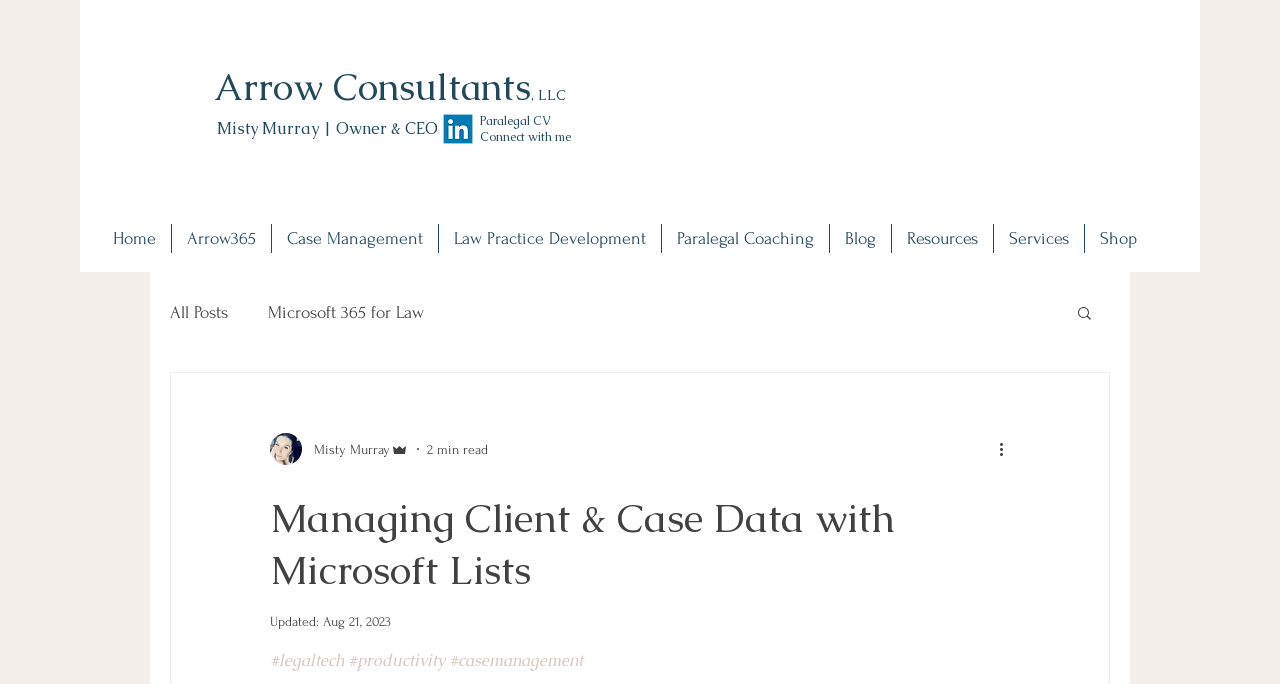Determine the bounding box coordinates of the section to be clicked to follow the instruction: "View the blog posts". The coordinates should be given as four float numbers between 0 and 1, formatted as [left, top, right, bottom].

[0.133, 0.398, 0.824, 0.515]